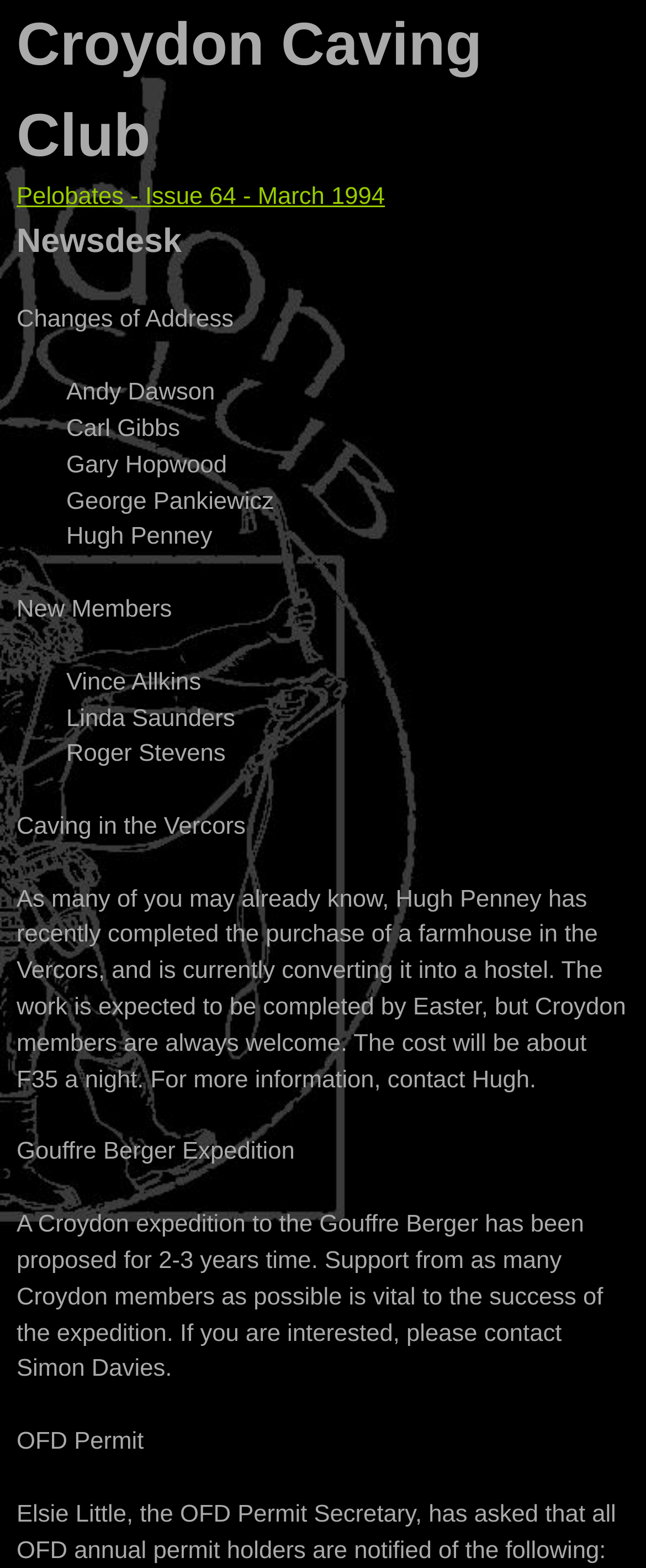Create an elaborate caption for the webpage.

The webpage is about the Newsdesk of the Croydon Caving Club. At the top, there is a heading "Croydon Caving Club" with a link to the club's page. Below it, there is a heading "You are here" and a link to "Pelobates - Issue 64 - March 1994". 

To the right of these headings, there is a main section with the title "Newsdesk". This section contains several blocks of information. The first block is about "Changes of Address" and lists several members' names, including Andy Dawson, Carl Gibbs, Gary Hopwood, George Pankiewicz, and Hugh Penney. 

Below this block, there is another block about "New Members" and lists the names of Vince Allkins, Linda Saunders, and Roger Stevens. 

Further down, there are three paragraphs of text. The first paragraph is about "Caving in the Vercors" and discusses Hugh Penney's purchase of a farmhouse in the Vercors, which is being converted into a hostel. The second paragraph is about a proposed "Gouffre Berger Expedition" and encourages Croydon members to support the expedition. The third paragraph is about the "OFD Permit" and notifies annual permit holders of some information from the OFD Permit Secretary, Elsie Little.